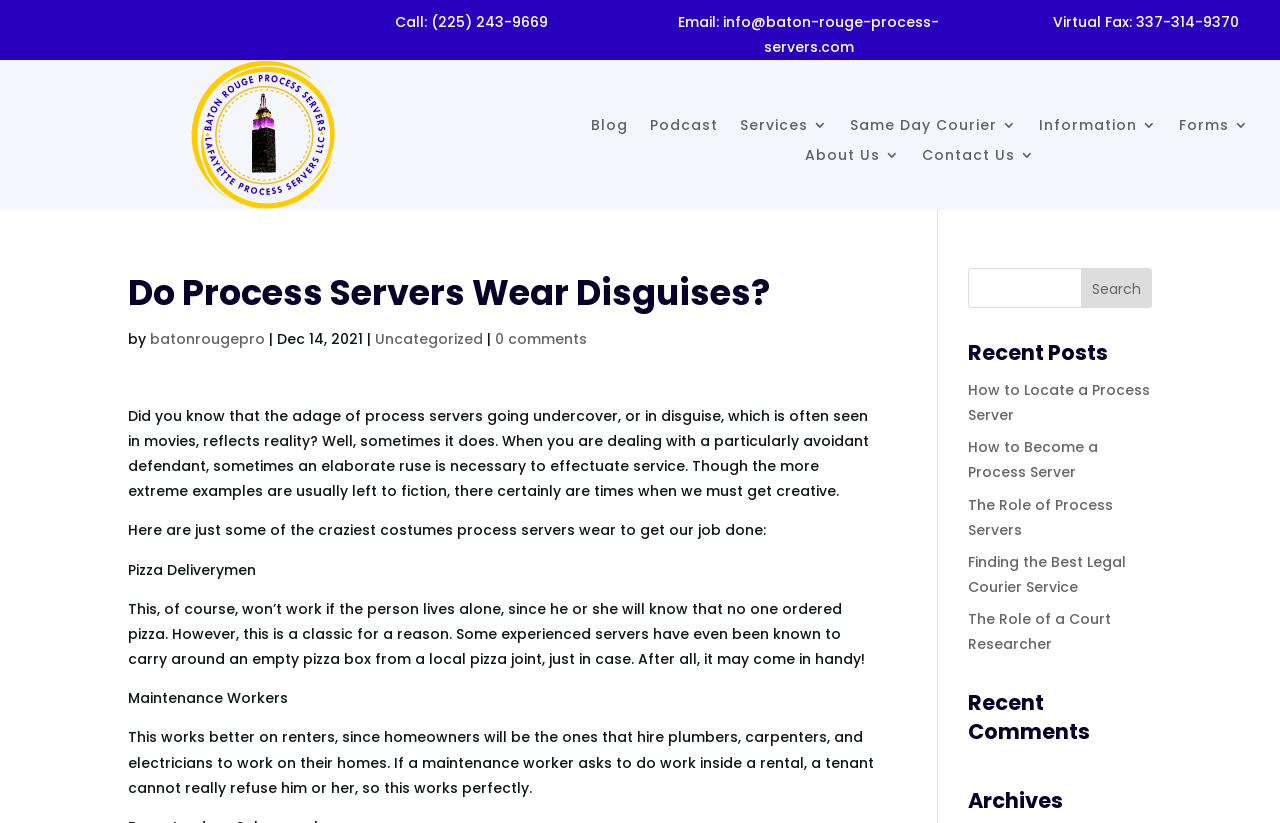Illustrate the webpage with a detailed description.

This webpage is about Baton Rouge Process Servers, with a focus on the topic of process servers wearing disguises. At the top of the page, there is a header section with contact information, including a phone number, email address, and virtual fax number. Below this, there is a logo image on the left, accompanied by a set of navigation links to different sections of the website, such as Blog, Podcast, Services, and About Us.

The main content of the page is an article titled "Do Process Servers Wear Disguises?" which discusses the reality of process servers going undercover or in disguise, as often depicted in movies. The article is written by "batonrougepro" and was published on December 14, 2021. The text explains that while extreme examples of disguises are often left to fiction, process servers sometimes need to get creative to serve defendants who are trying to avoid them.

The article lists some examples of crazy costumes process servers wear to get their job done, including pizza deliverymen and maintenance workers. Each example is accompanied by a brief explanation of how the disguise works.

On the right side of the page, there is a search bar with a search button, as well as a section titled "Recent Posts" that lists several links to other articles on the website. Below this, there is a section titled "Recent Comments", but it appears to be empty.

Overall, the webpage has a clean and organized layout, with a clear focus on the topic of process servers and their methods.